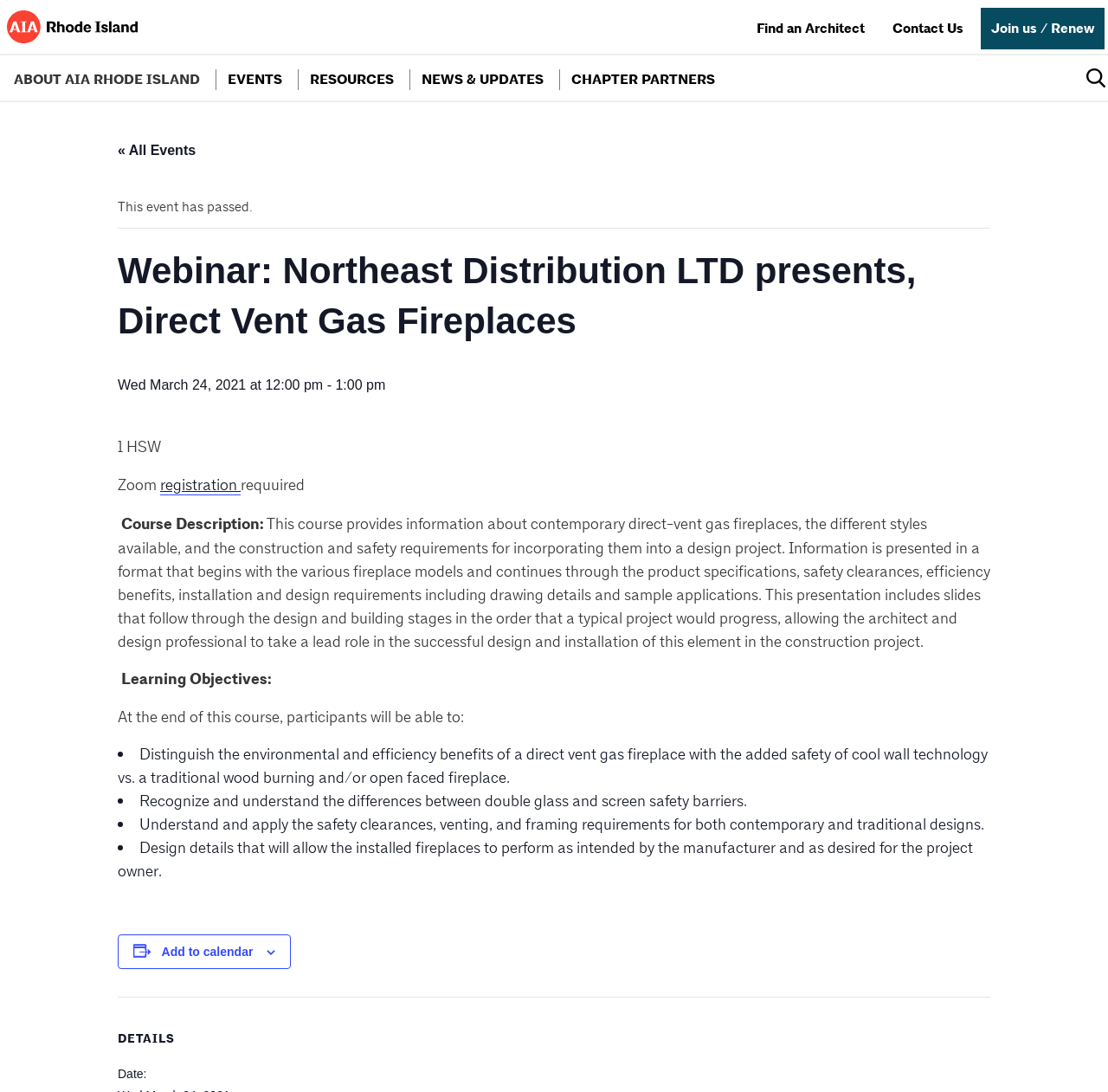What is required for the course? From the image, respond with a single word or brief phrase.

Zoom registration